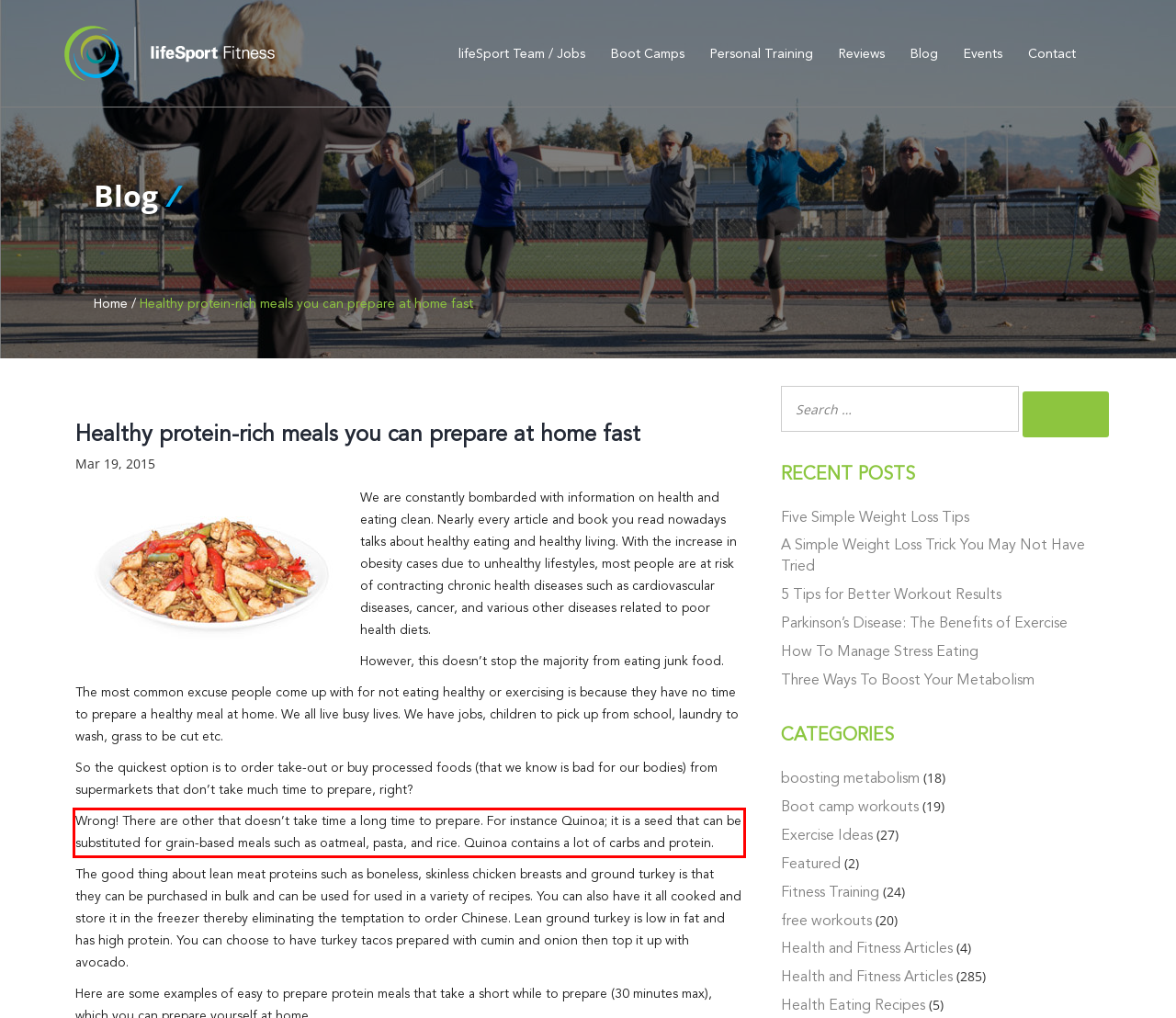You have a screenshot of a webpage where a UI element is enclosed in a red rectangle. Perform OCR to capture the text inside this red rectangle.

Wrong! There are other that doesn’t take time a long time to prepare. For instance Quinoa; it is a seed that can be substituted for grain-based meals such as oatmeal, pasta, and rice. Quinoa contains a lot of carbs and protein.